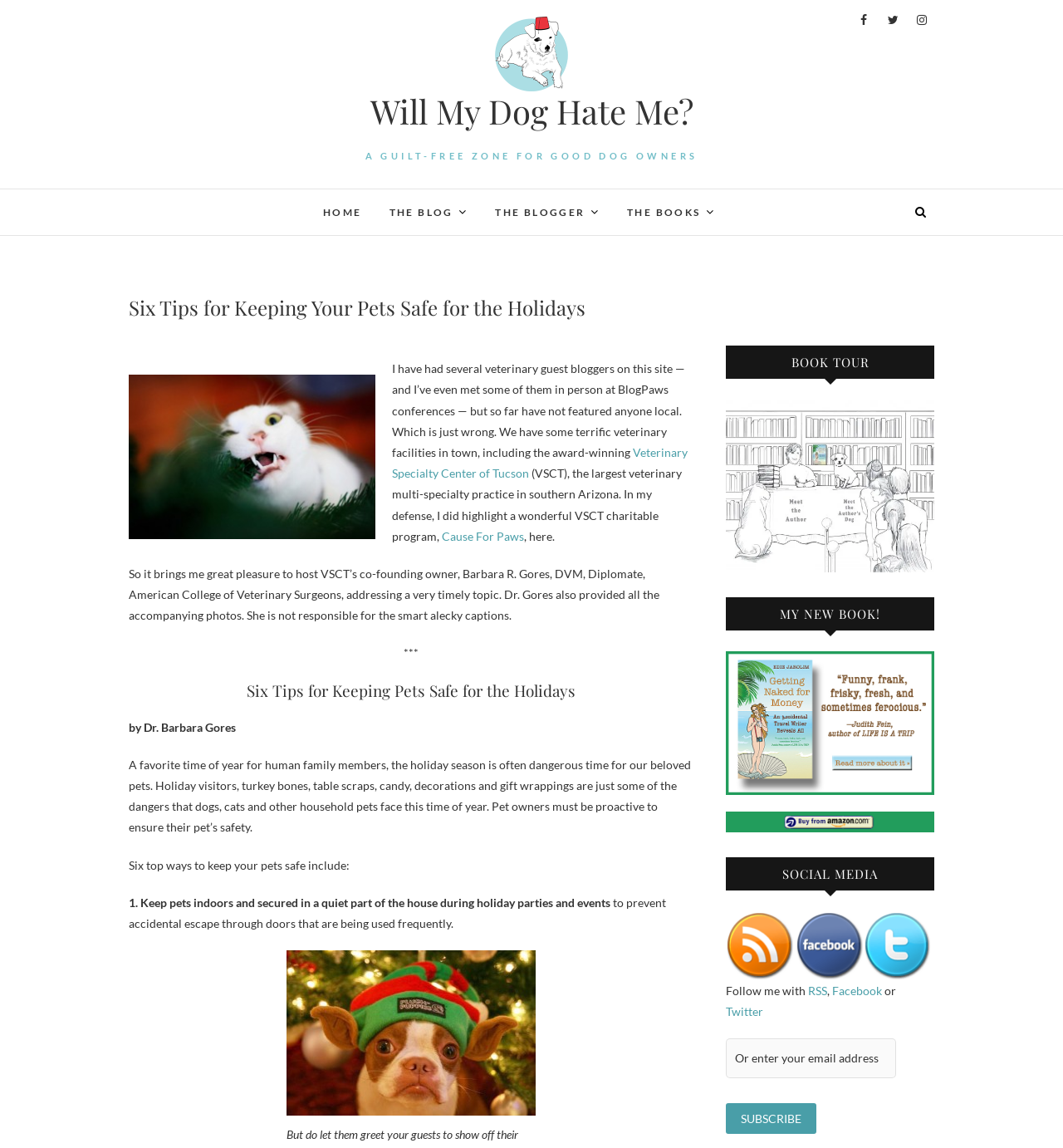How many tips are provided for keeping pets safe during holidays?
Refer to the image and provide a one-word or short phrase answer.

Six